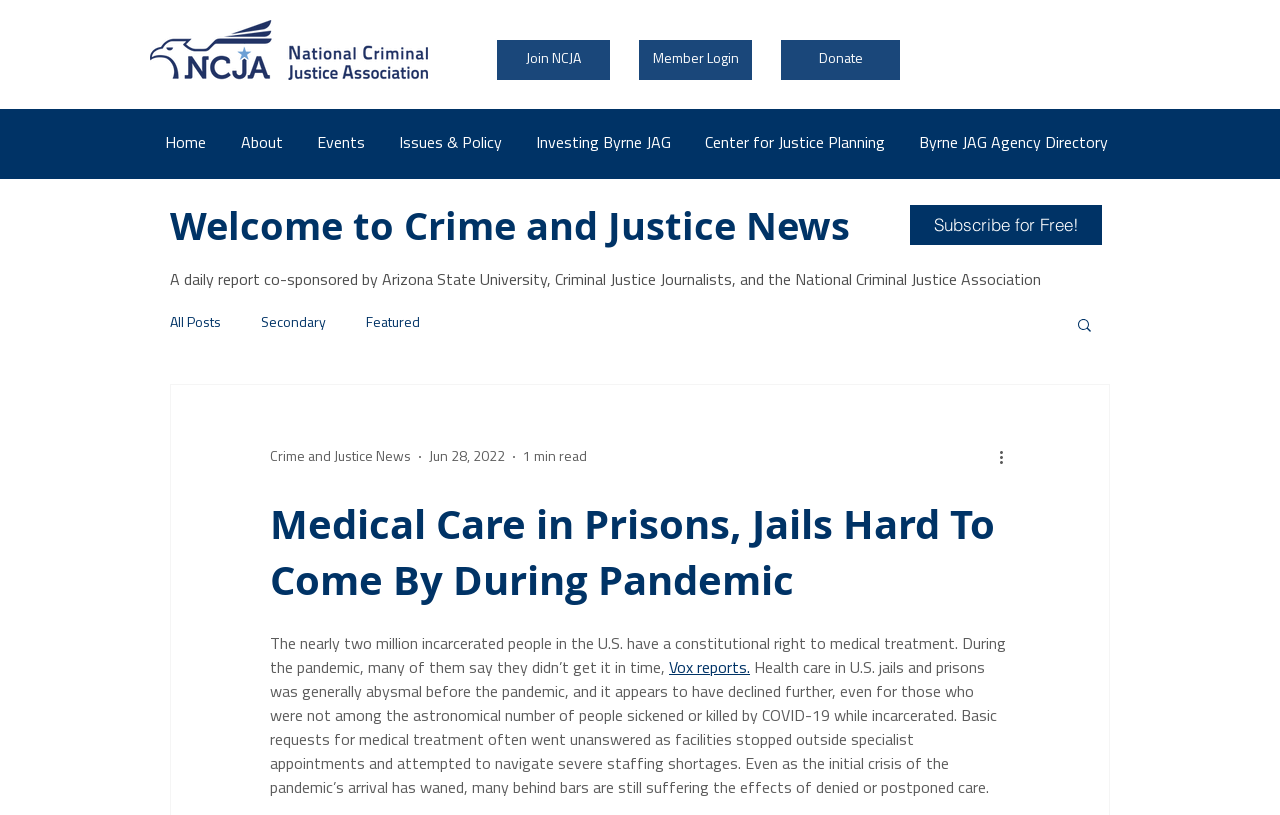What is the title of the article?
Look at the screenshot and respond with one word or a short phrase.

Medical Care in Prisons, Jails Hard To Come By During Pandemic